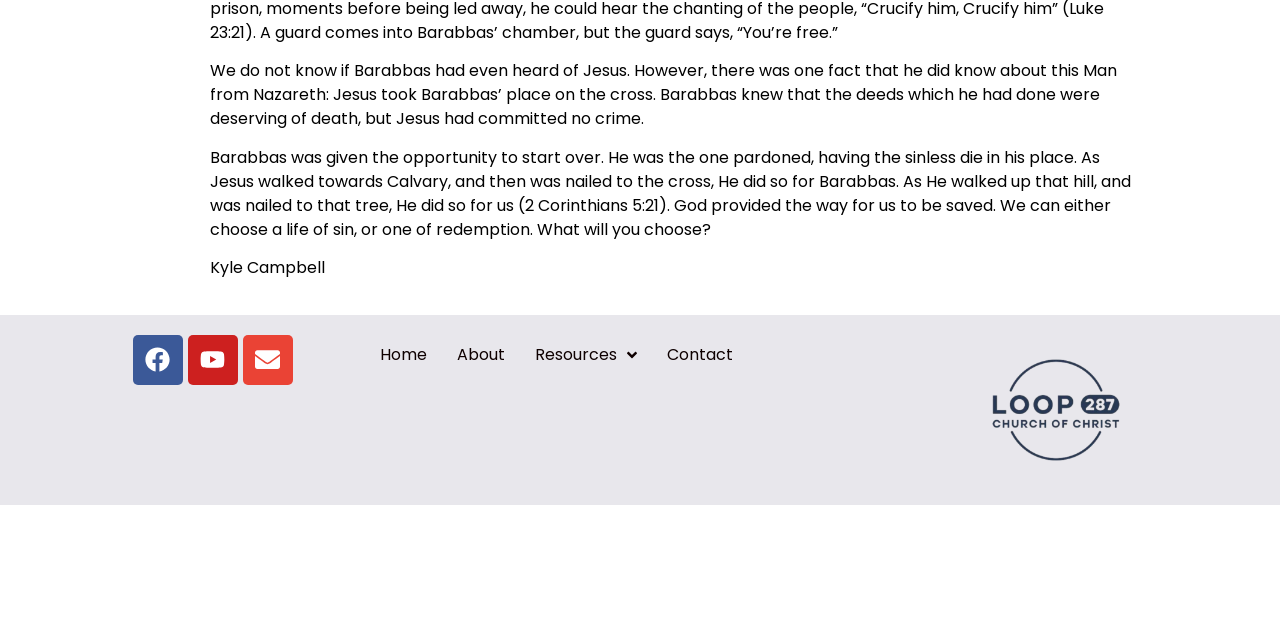Determine the bounding box for the UI element that matches this description: "About".

[0.345, 0.523, 0.406, 0.585]